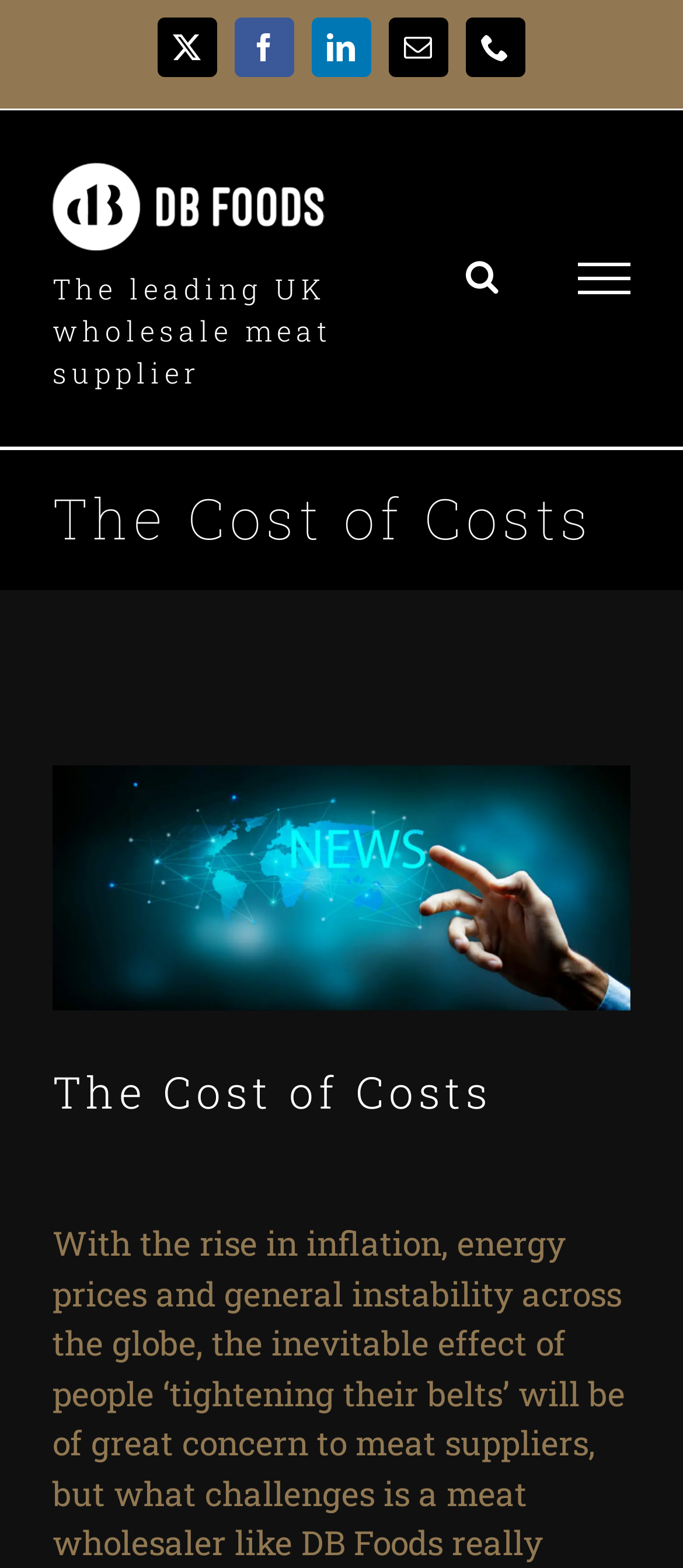Please specify the bounding box coordinates of the clickable section necessary to execute the following command: "Toggle Search".

[0.682, 0.165, 0.733, 0.188]